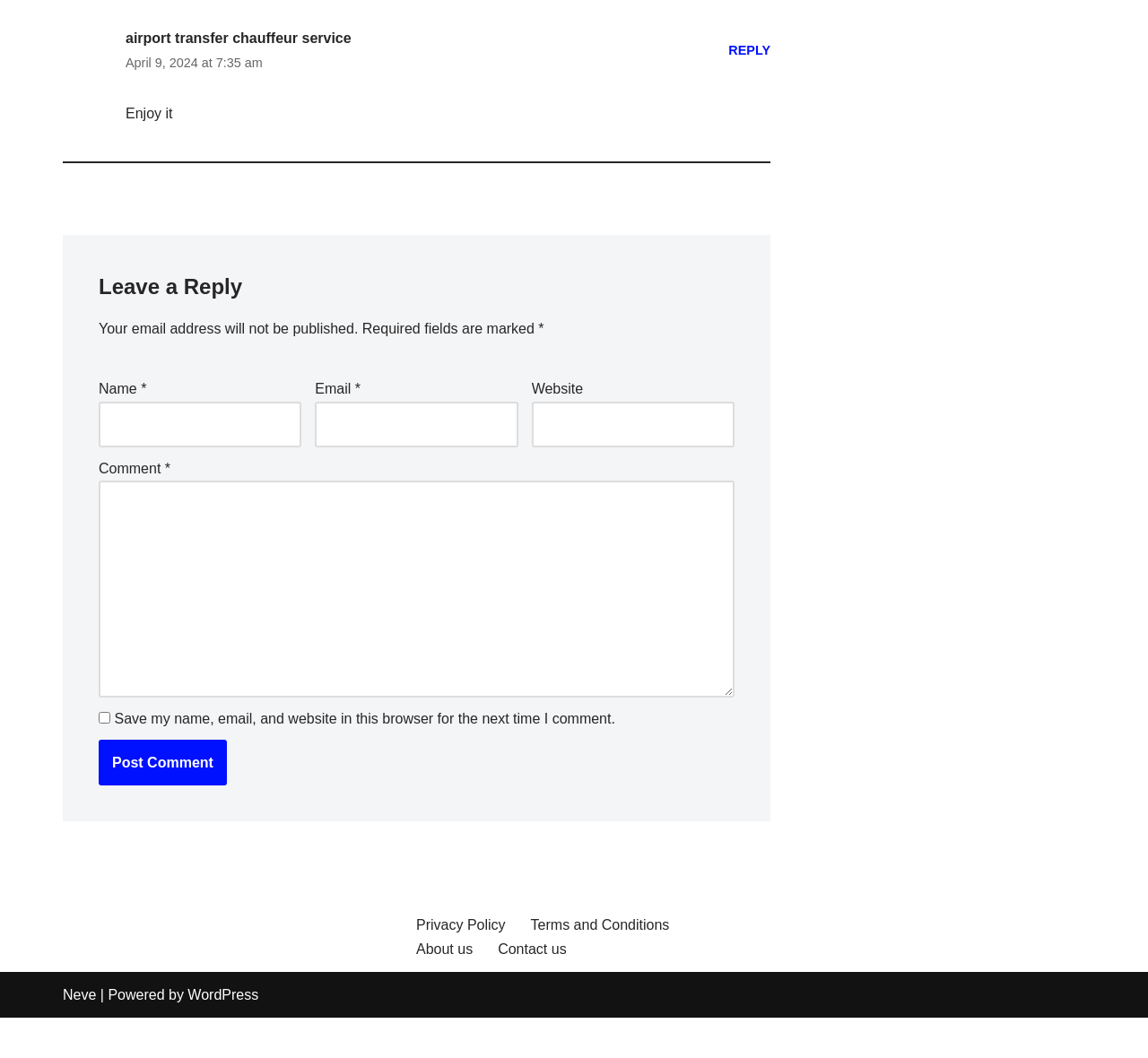Given the description parent_node: Comment * name="comment", predict the bounding box coordinates of the UI element. Ensure the coordinates are in the format (top-left x, top-left y, bottom-right x, bottom-right y) and all values are between 0 and 1.

[0.086, 0.454, 0.64, 0.659]